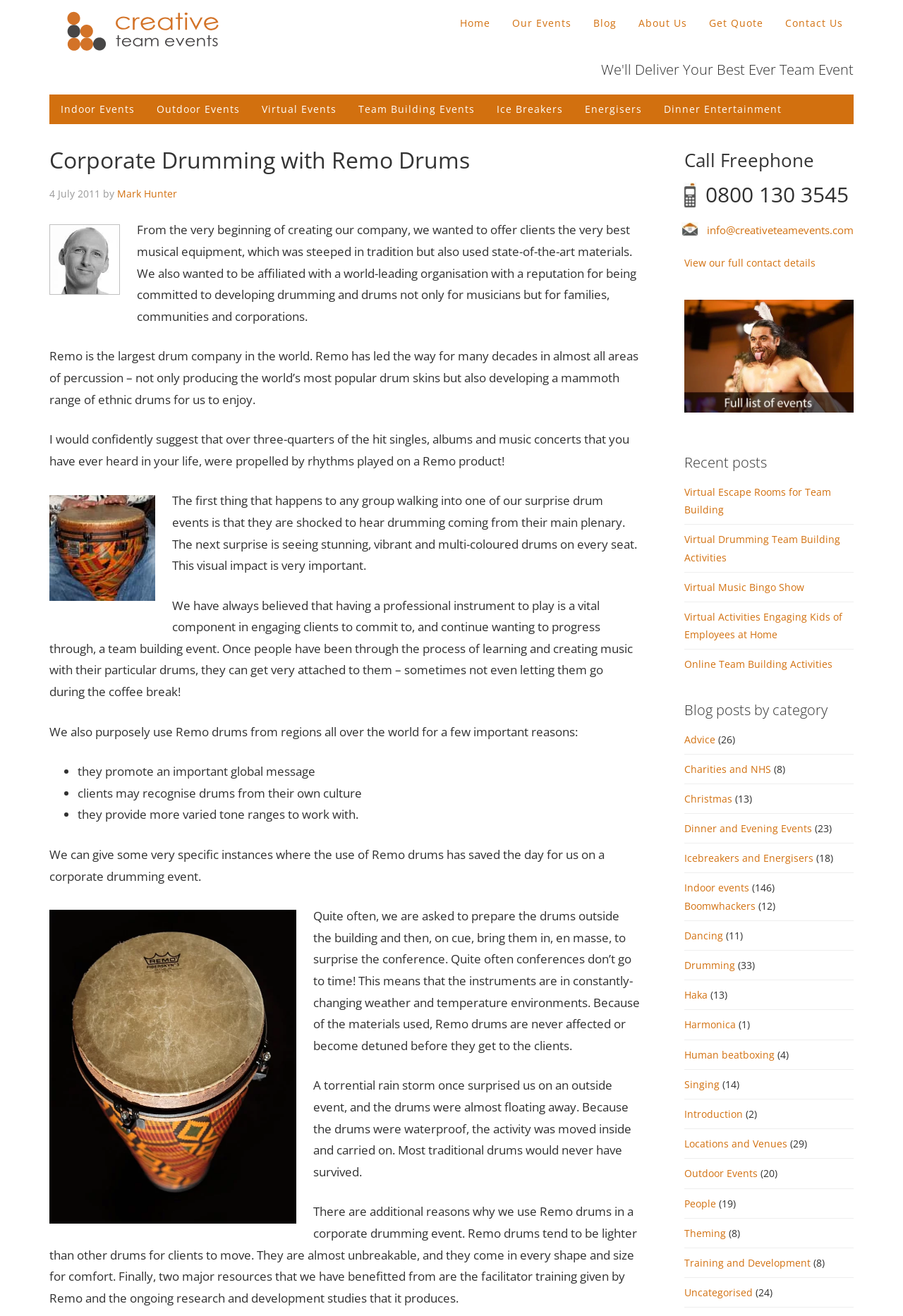Locate the bounding box coordinates of the element I should click to achieve the following instruction: "Click the 'Get Quote' link".

[0.773, 0.006, 0.857, 0.029]